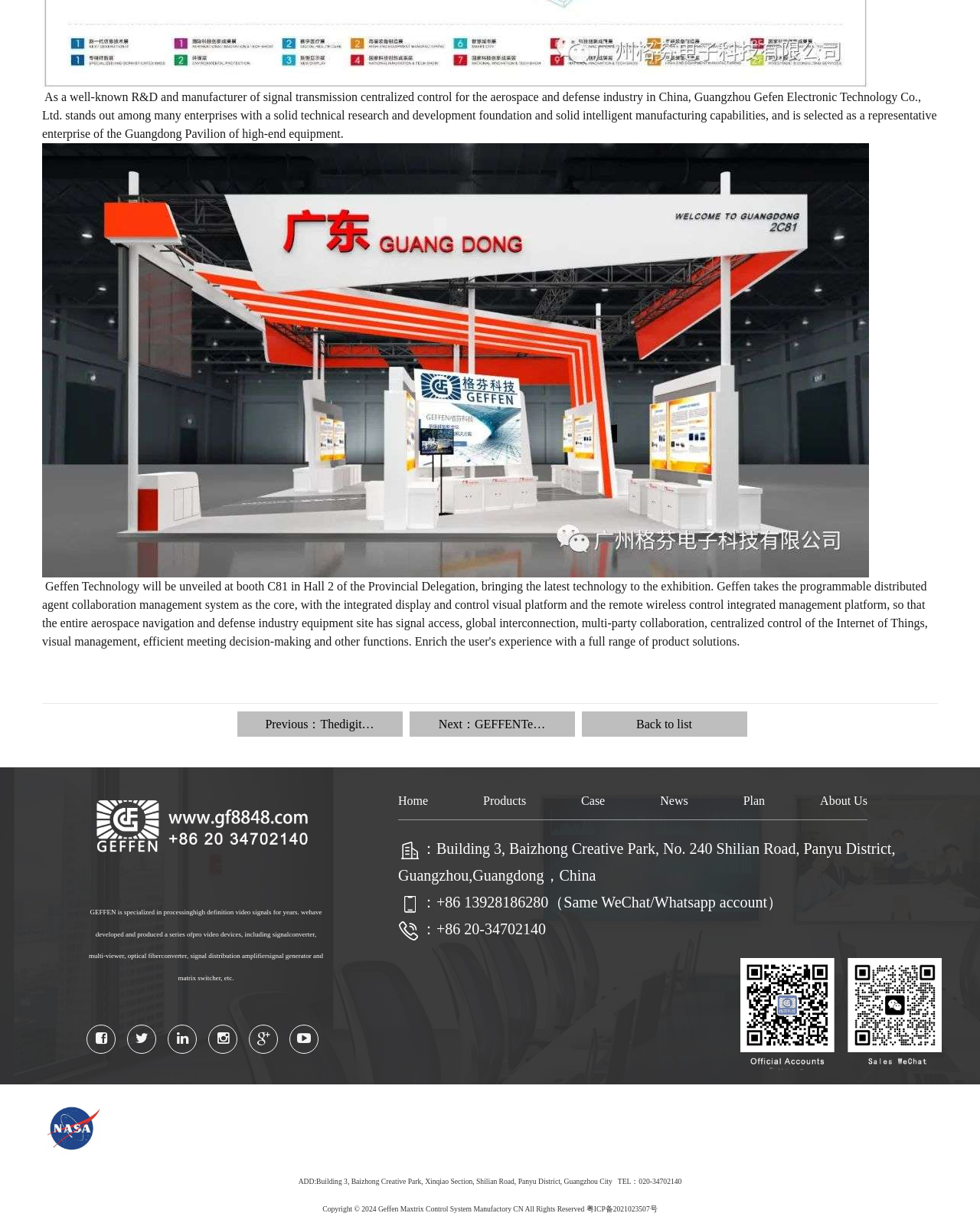Using the description: "Back to list", identify the bounding box of the corresponding UI element in the screenshot.

[0.593, 0.582, 0.762, 0.603]